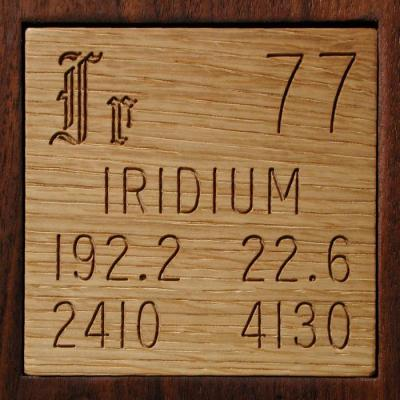What is the boiling point of Iridium?
Based on the screenshot, provide a one-word or short-phrase response.

4130 °C